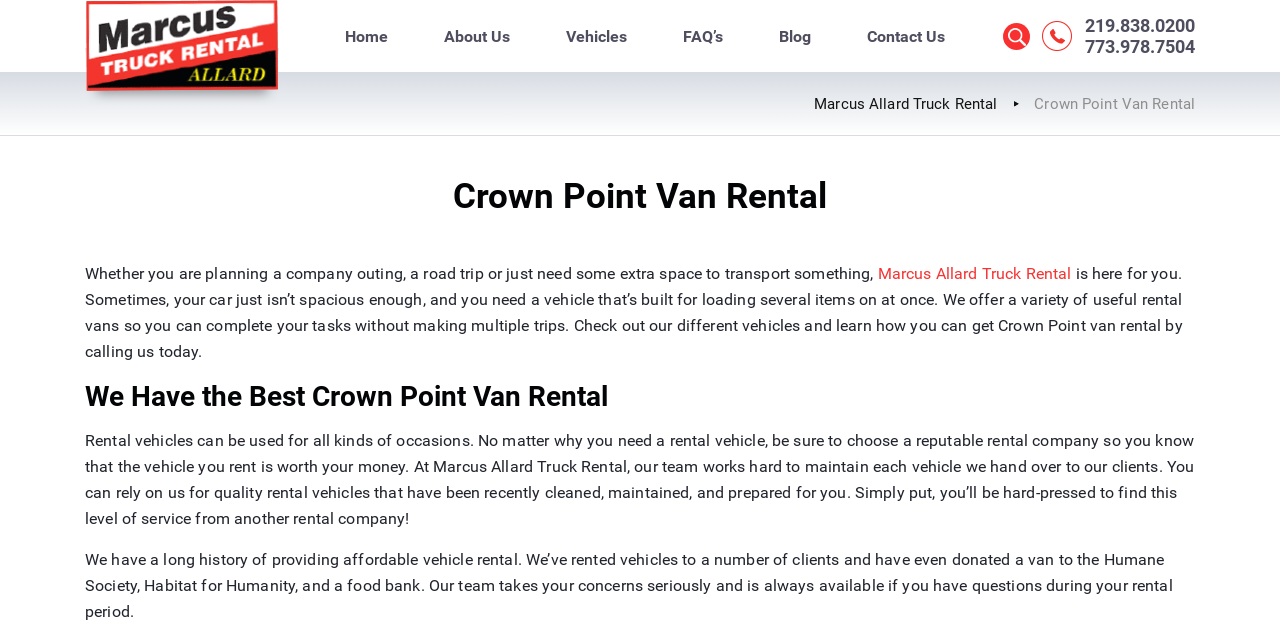Determine the bounding box coordinates of the area to click in order to meet this instruction: "Learn more about the company".

[0.325, 0.034, 0.42, 0.079]